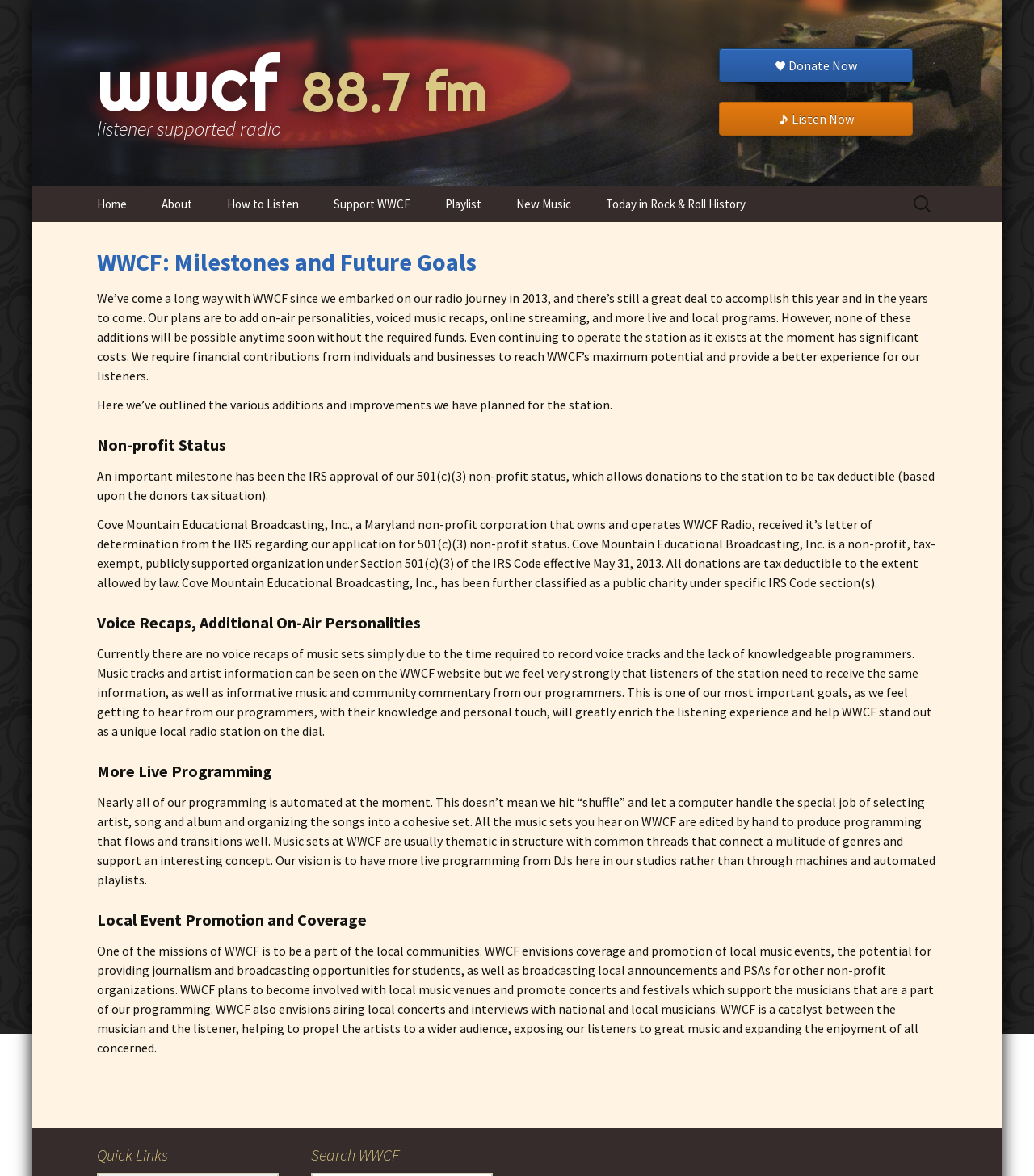Determine the bounding box coordinates for the clickable element required to fulfill the instruction: "Click on 'Donate Now'". Provide the coordinates as four float numbers between 0 and 1, i.e., [left, top, right, bottom].

[0.695, 0.041, 0.883, 0.07]